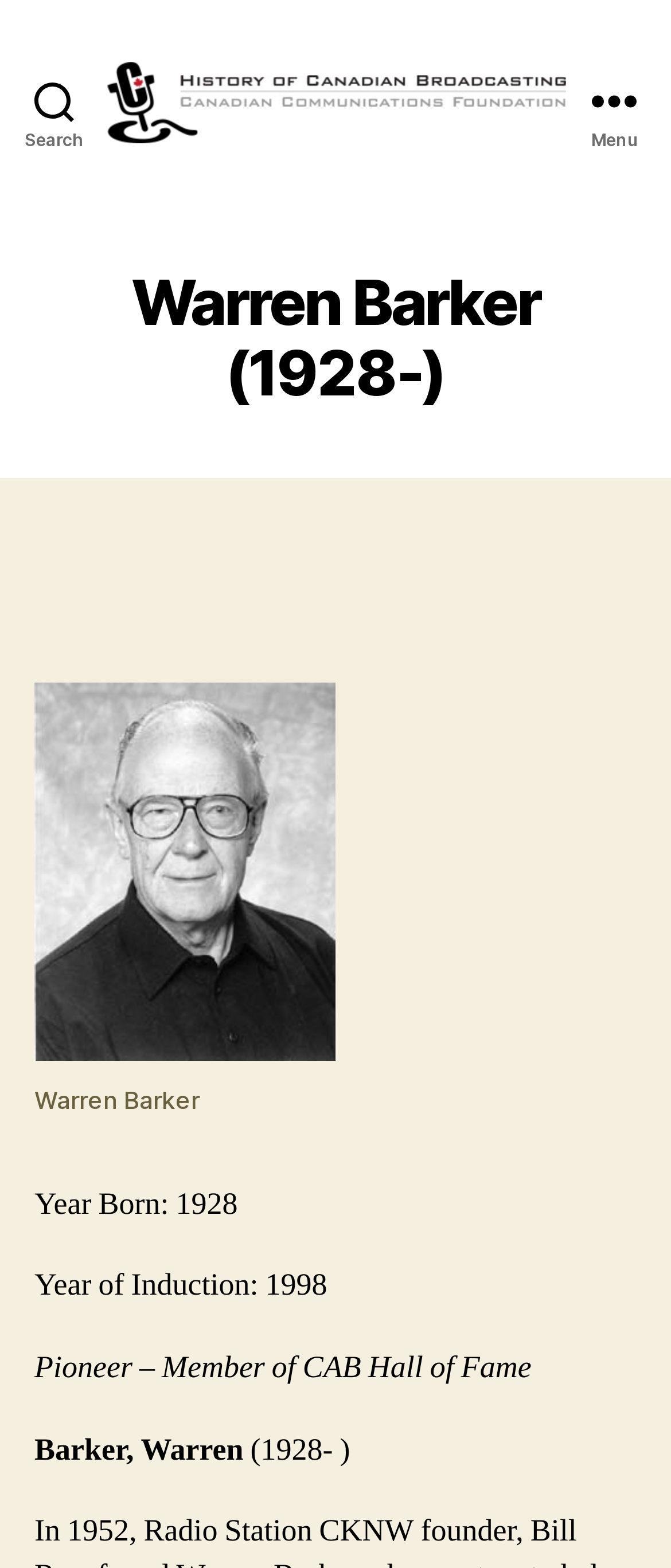Identify the bounding box for the element characterized by the following description: "Menu".

[0.831, 0.0, 1.0, 0.127]